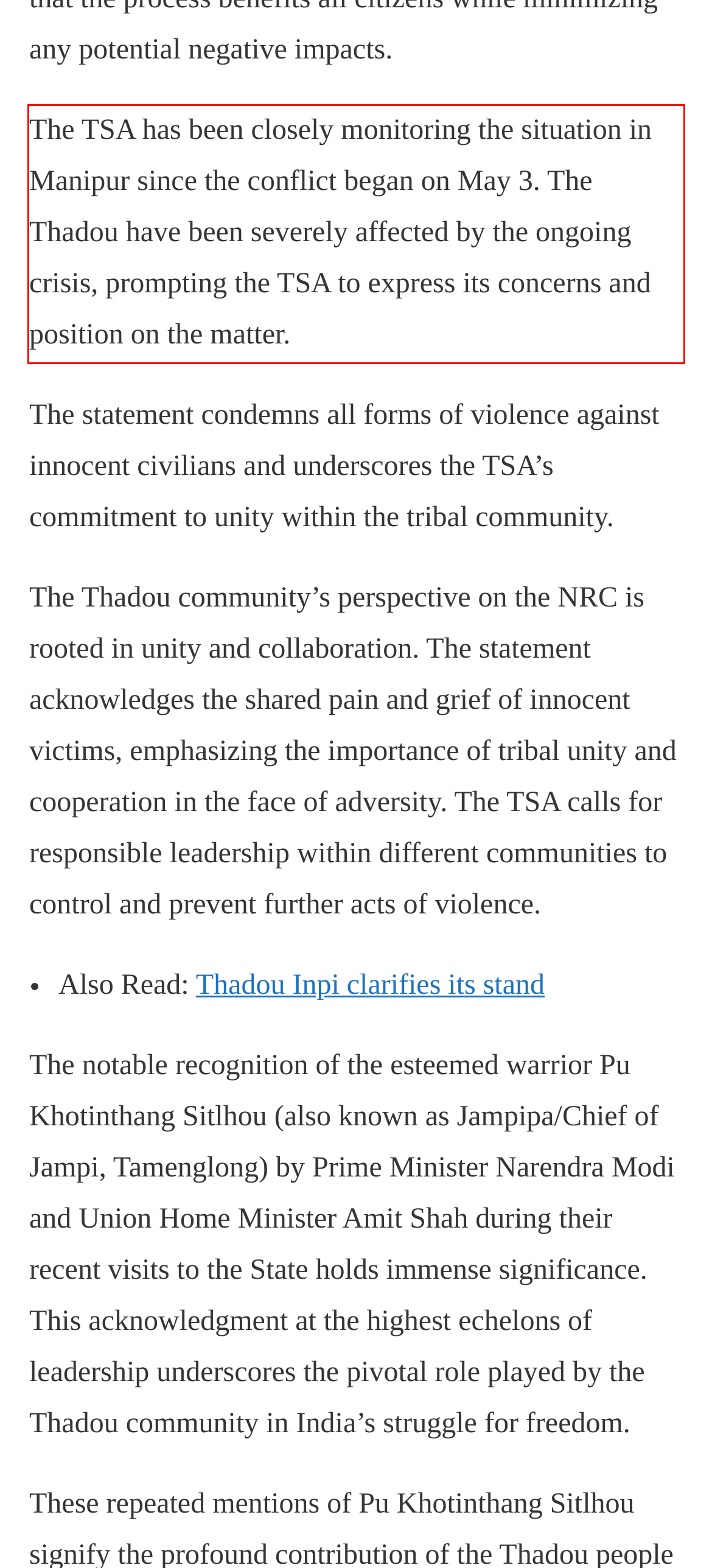Using OCR, extract the text content found within the red bounding box in the given webpage screenshot.

The TSA has been closely monitoring the situation in Manipur since the conflict began on May 3. The Thadou have been severely affected by the ongoing crisis, prompting the TSA to express its concerns and position on the matter.